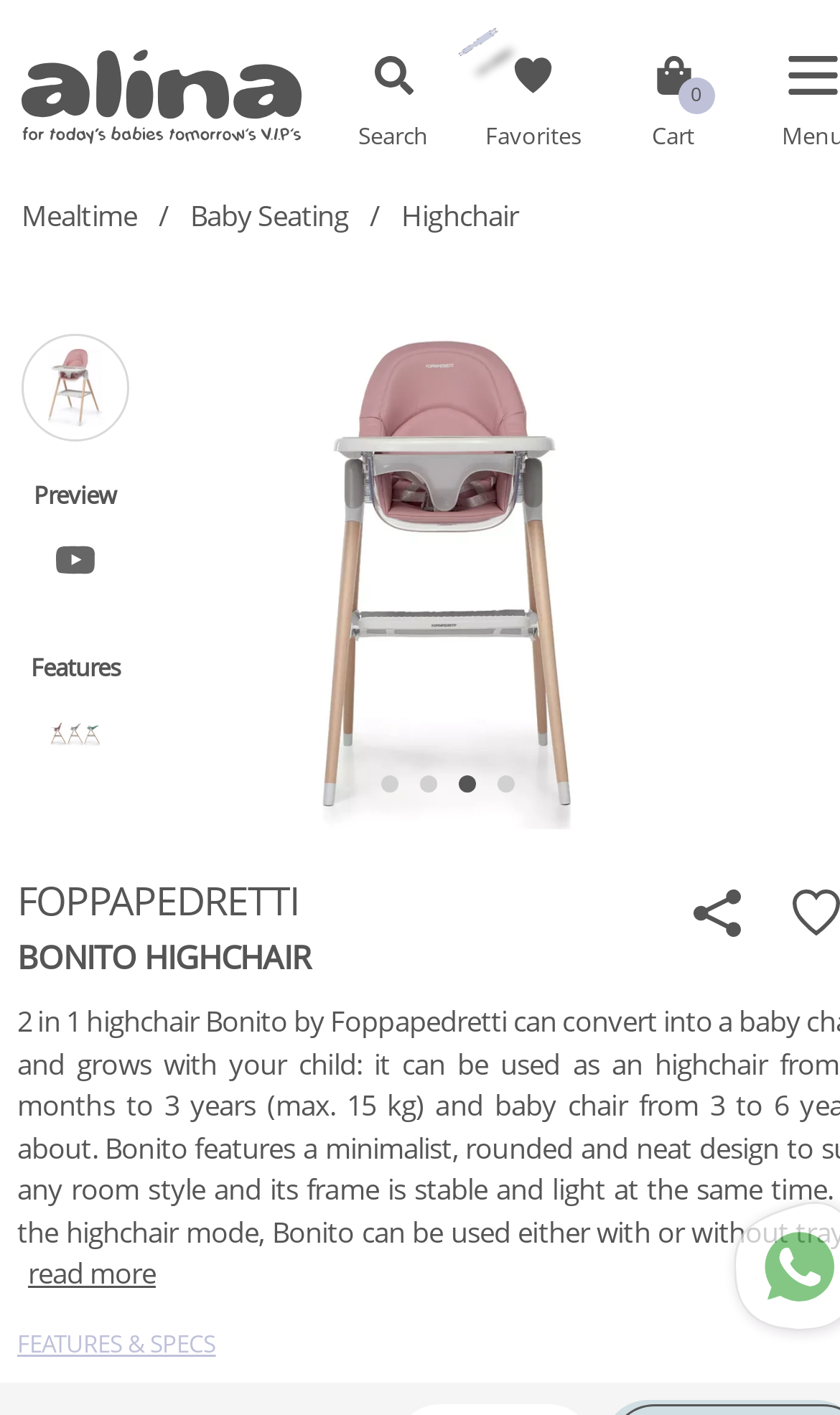Please identify the bounding box coordinates of the region to click in order to complete the task: "view the Mealtime page". The coordinates must be four float numbers between 0 and 1, specified as [left, top, right, bottom].

[0.026, 0.138, 0.163, 0.168]